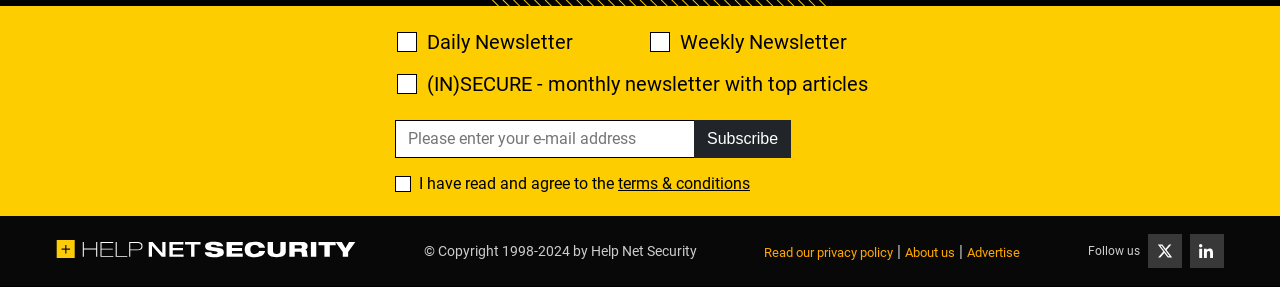Locate the bounding box coordinates of the element that should be clicked to fulfill the instruction: "Check the daily newsletter option".

[0.31, 0.113, 0.326, 0.183]